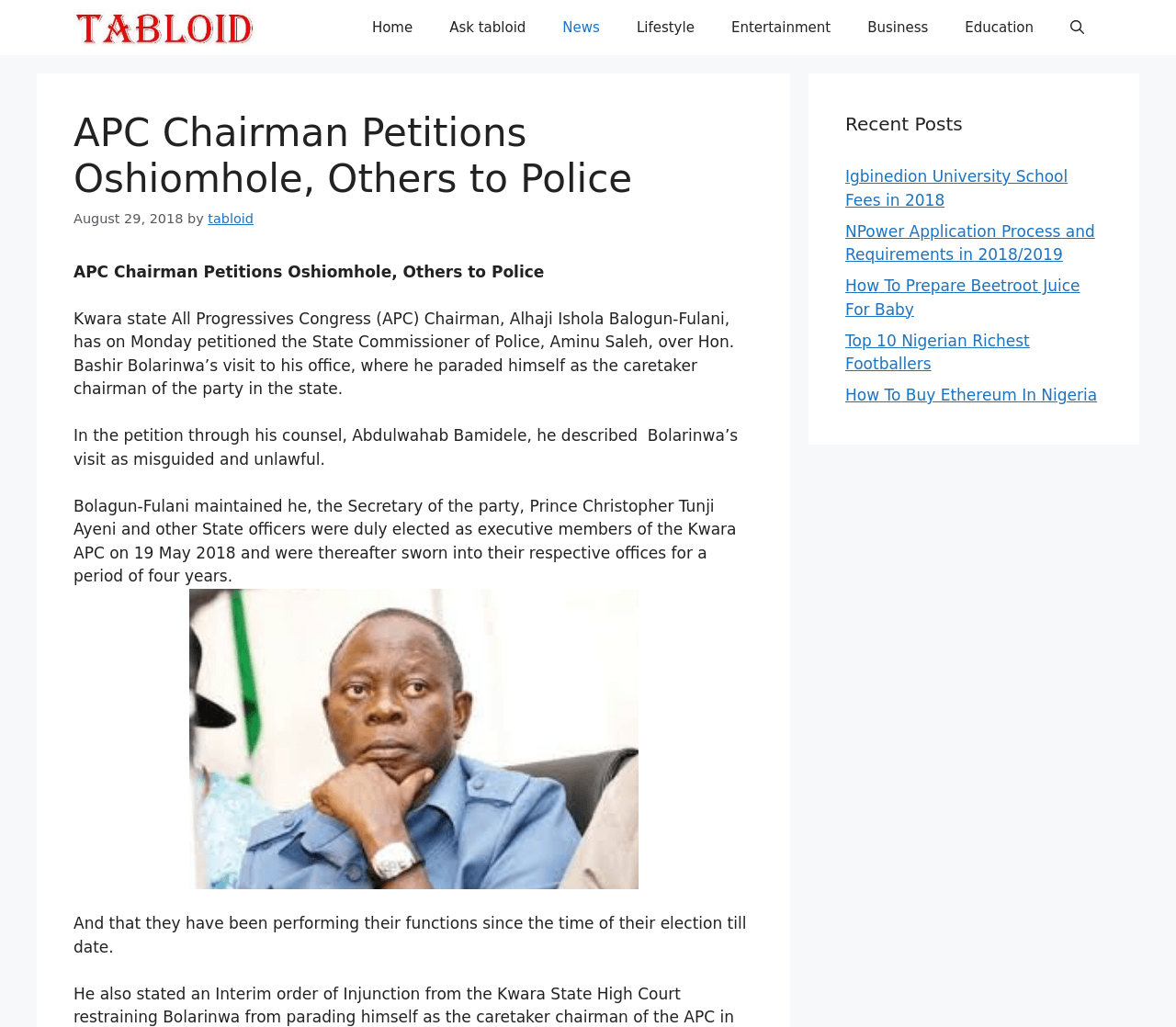Specify the bounding box coordinates of the area that needs to be clicked to achieve the following instruction: "Click on the 'Home' link".

[0.301, 0.0, 0.367, 0.054]